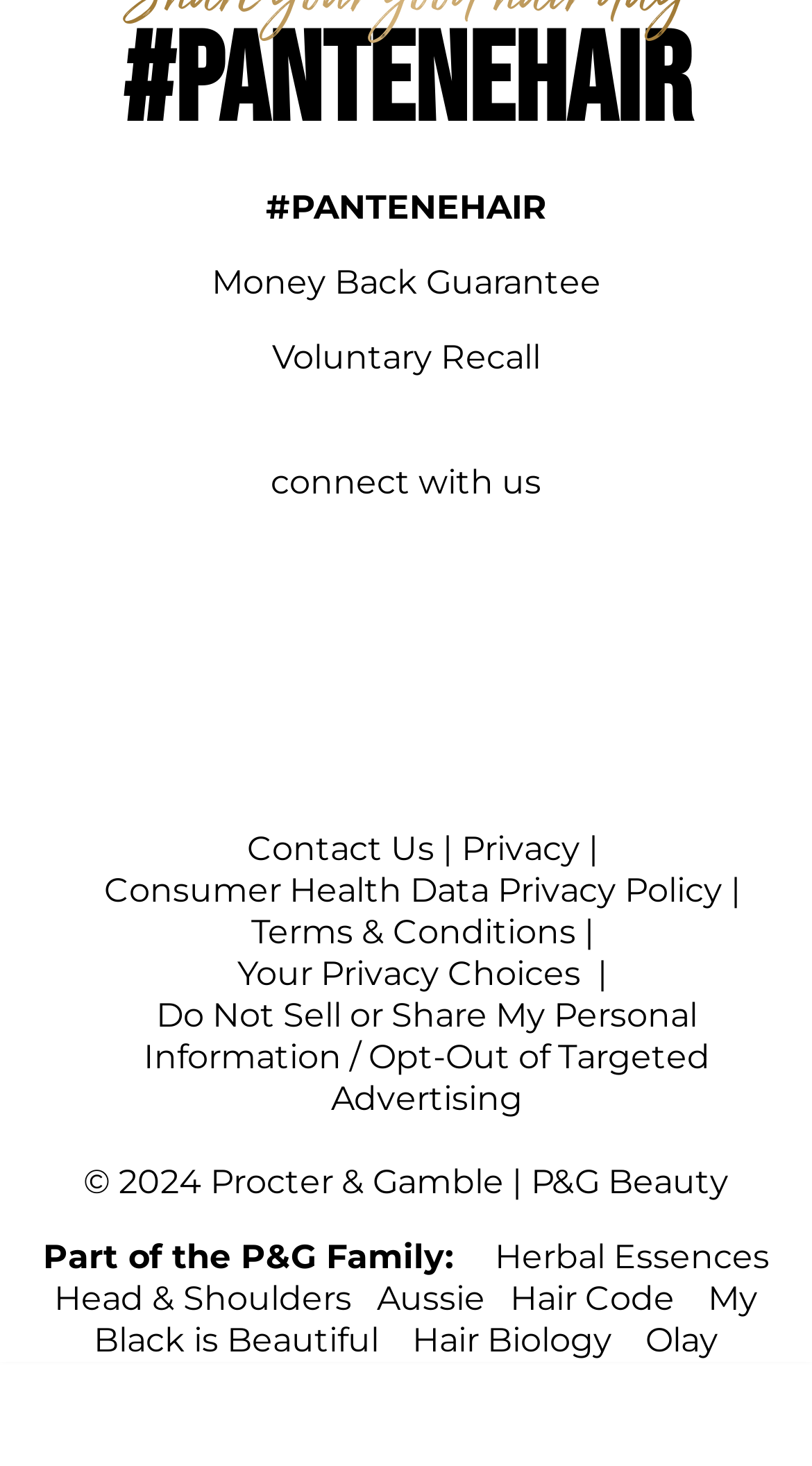Utilize the details in the image to give a detailed response to the question: What is the text above the 'Contact Us' link?

The text above the 'Contact Us' link is 'connect with us', as indicated by the StaticText element with the text 'connect with us' and bounding box coordinates [0.333, 0.315, 0.667, 0.342].